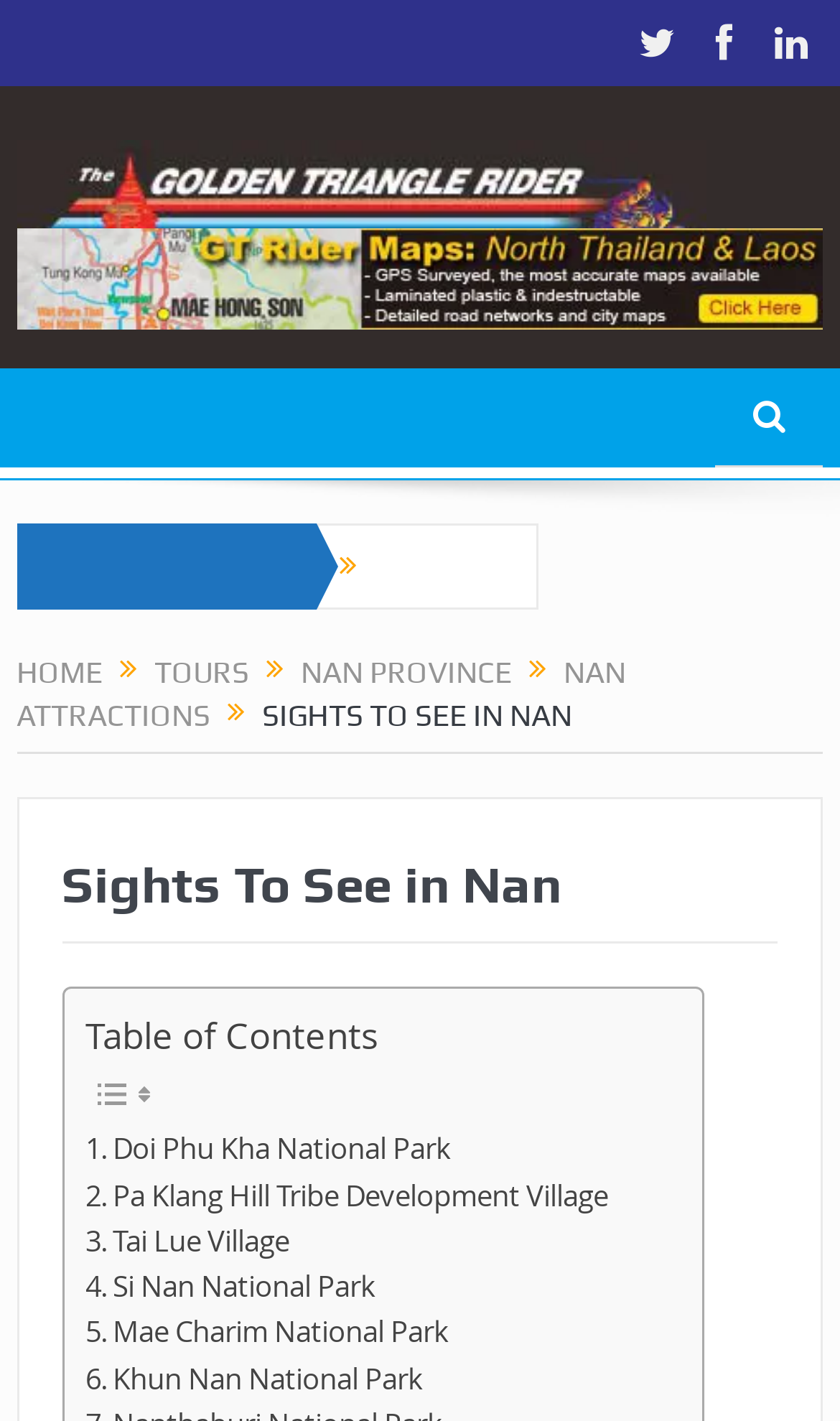Based on the element description Si Nan National Park, identify the bounding box coordinates for the UI element. The coordinates should be in the format (top-left x, top-left y, bottom-right x, bottom-right y) and within the 0 to 1 range.

[0.102, 0.89, 0.447, 0.922]